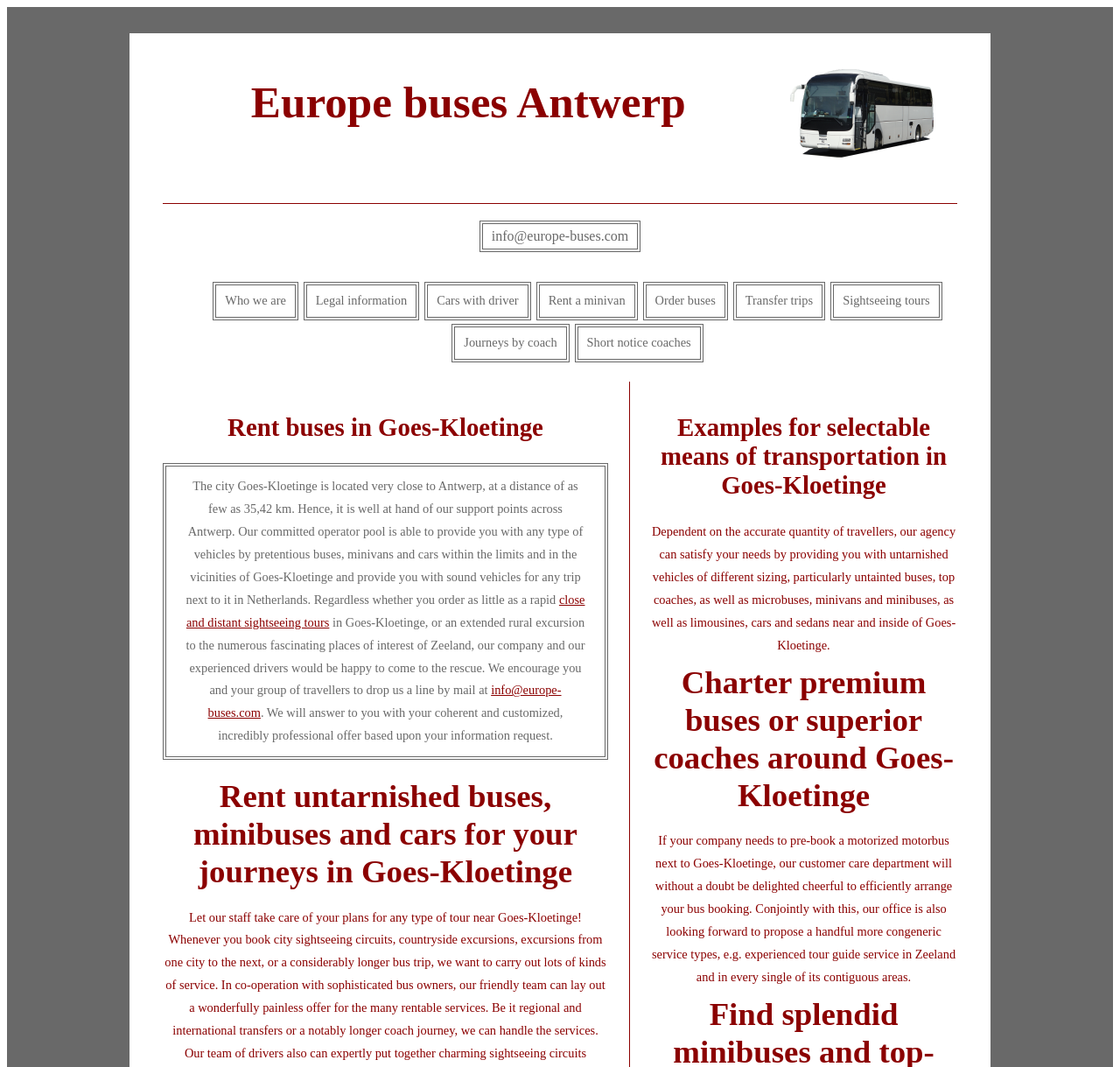What is the main heading displayed on the webpage? Please provide the text.

Europe buses Antwerp